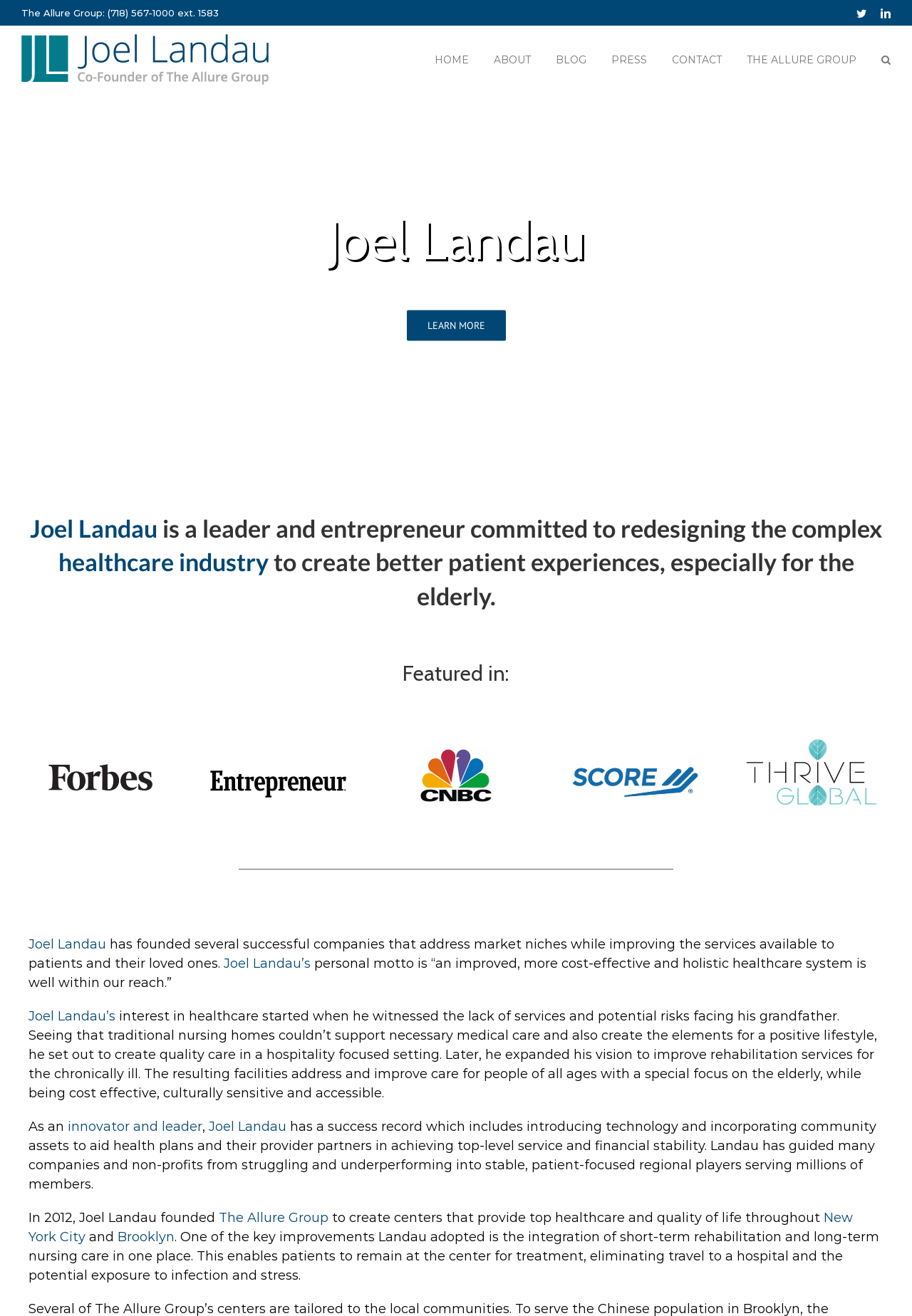Bounding box coordinates are specified in the format (top-left x, top-left y, bottom-right x, bottom-right y). All values are floating point numbers bounded between 0 and 1. Please provide the bounding box coordinate of the region this sentence describes: The Allure Group

[0.24, 0.92, 0.36, 0.931]